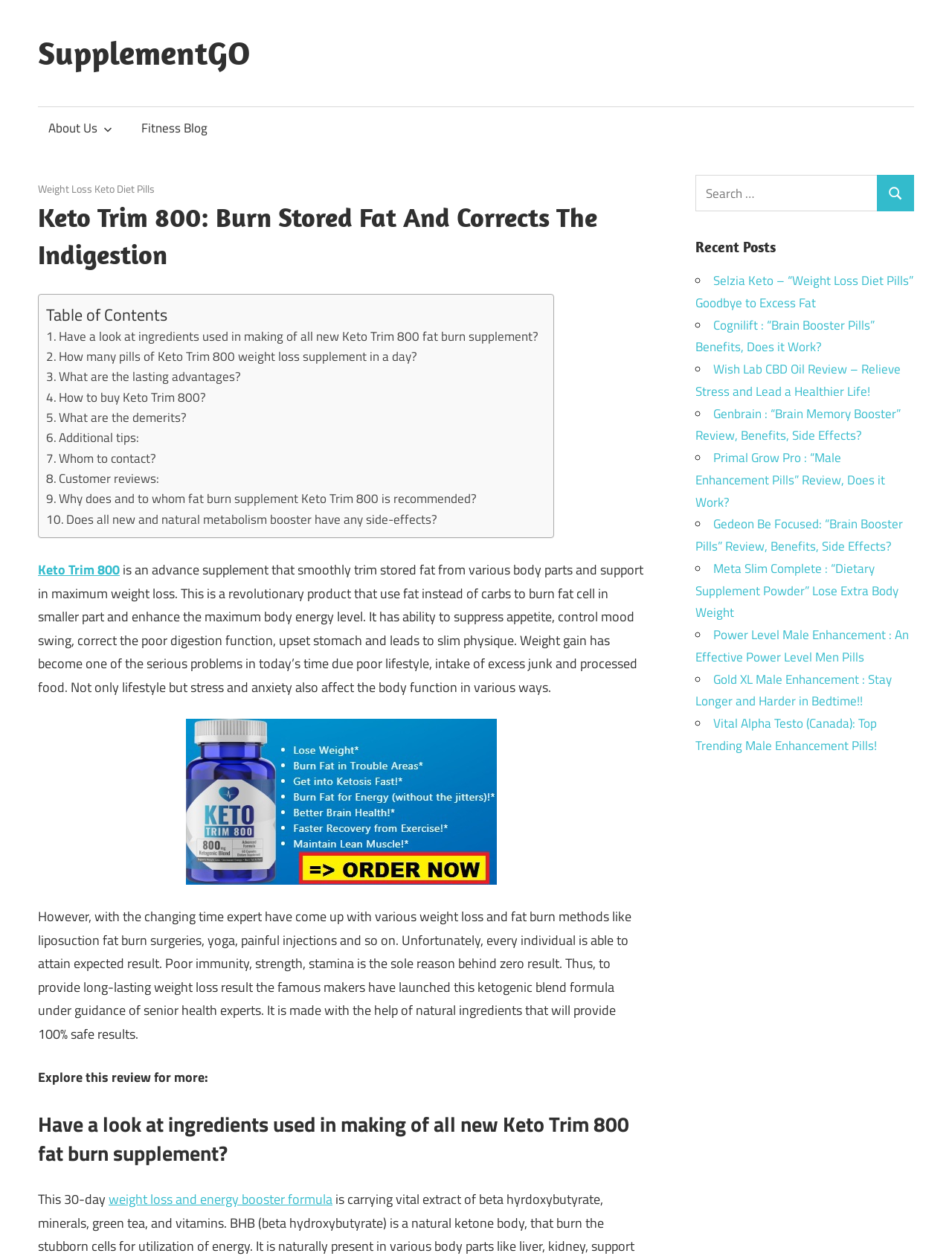Bounding box coordinates are specified in the format (top-left x, top-left y, bottom-right x, bottom-right y). All values are floating point numbers bounded between 0 and 1. Please provide the bounding box coordinate of the region this sentence describes: Search

[0.921, 0.139, 0.96, 0.168]